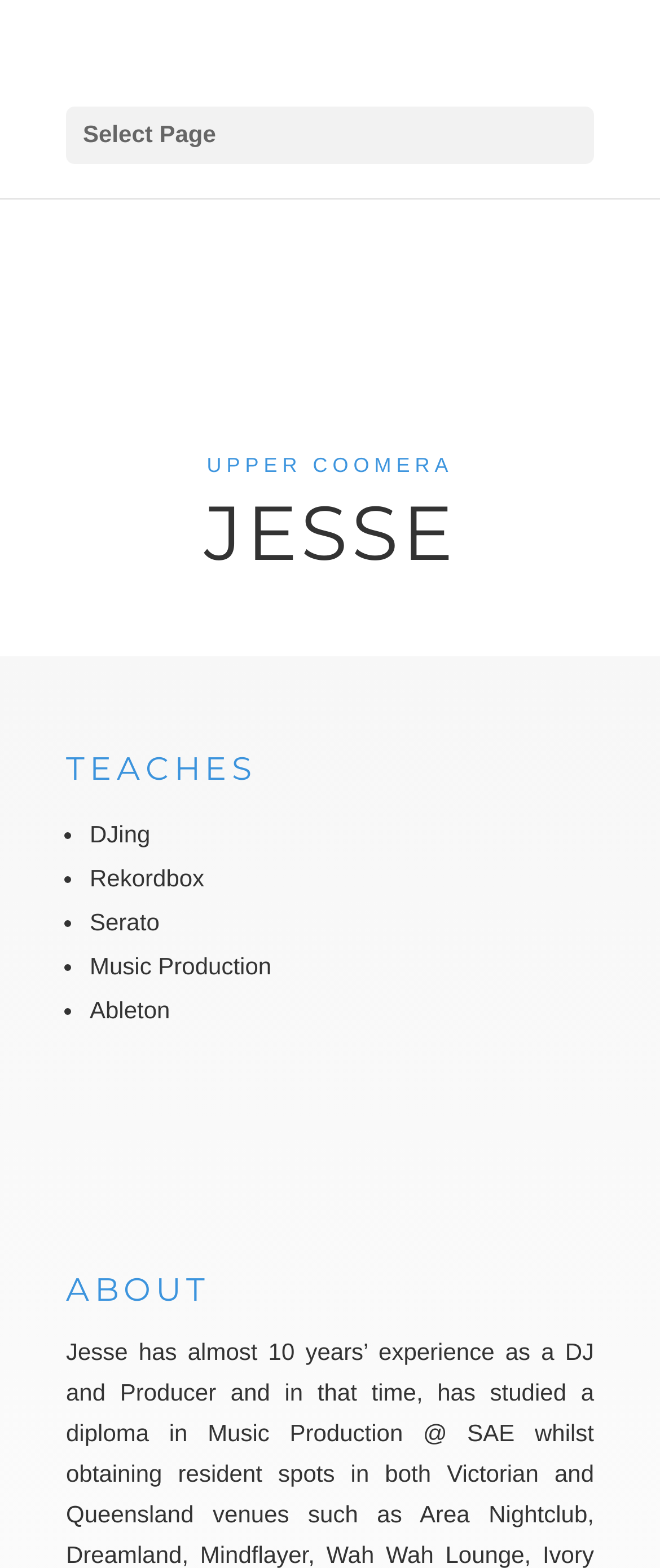Produce an elaborate caption capturing the essence of the webpage.

The webpage appears to be a personal profile or DJ school website, with a prominent profile image of Jesse, a DJ teacher in Gold Coast, taking up most of the top section. Below the image, there are three headings: "UPPER COOMERA", "JESSE", and "TEACHES", which are aligned to the left and stacked vertically.

To the right of the headings, there is a list of bullet points, each preceded by a bullet marker, detailing Jesse's areas of expertise: "DJing", "Rekordbox", "Serato", "Music Production", and "Ableton". The list is aligned to the left and takes up the middle section of the page.

At the top-left corner, there is a static text "Select Page", which appears to be a navigation element. The overall layout is simple, with a focus on showcasing Jesse's profile and expertise as a DJ teacher.